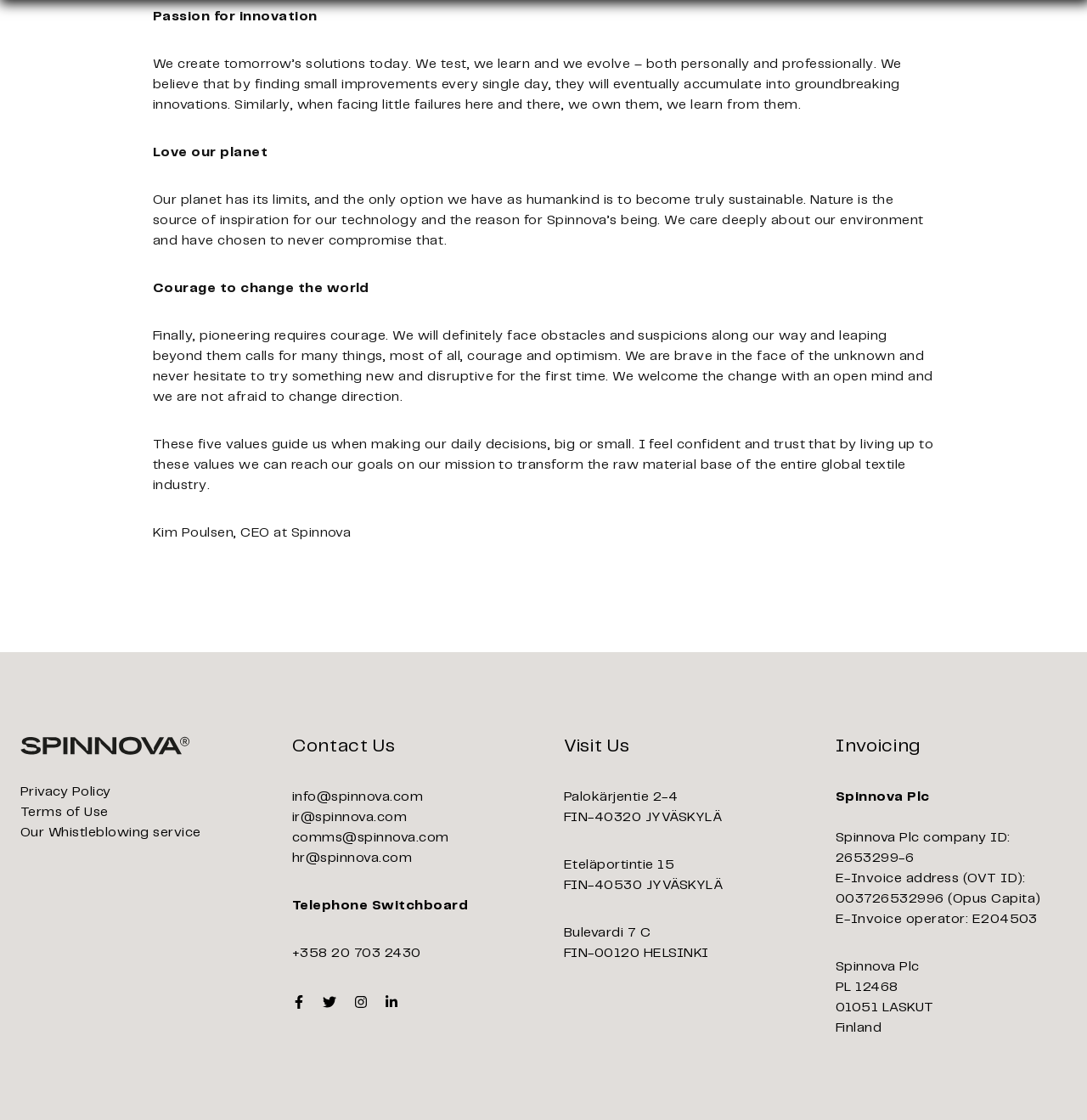Using the format (top-left x, top-left y, bottom-right x, bottom-right y), provide the bounding box coordinates for the described UI element. All values should be floating point numbers between 0 and 1: Privacy Policy

[0.019, 0.702, 0.102, 0.713]